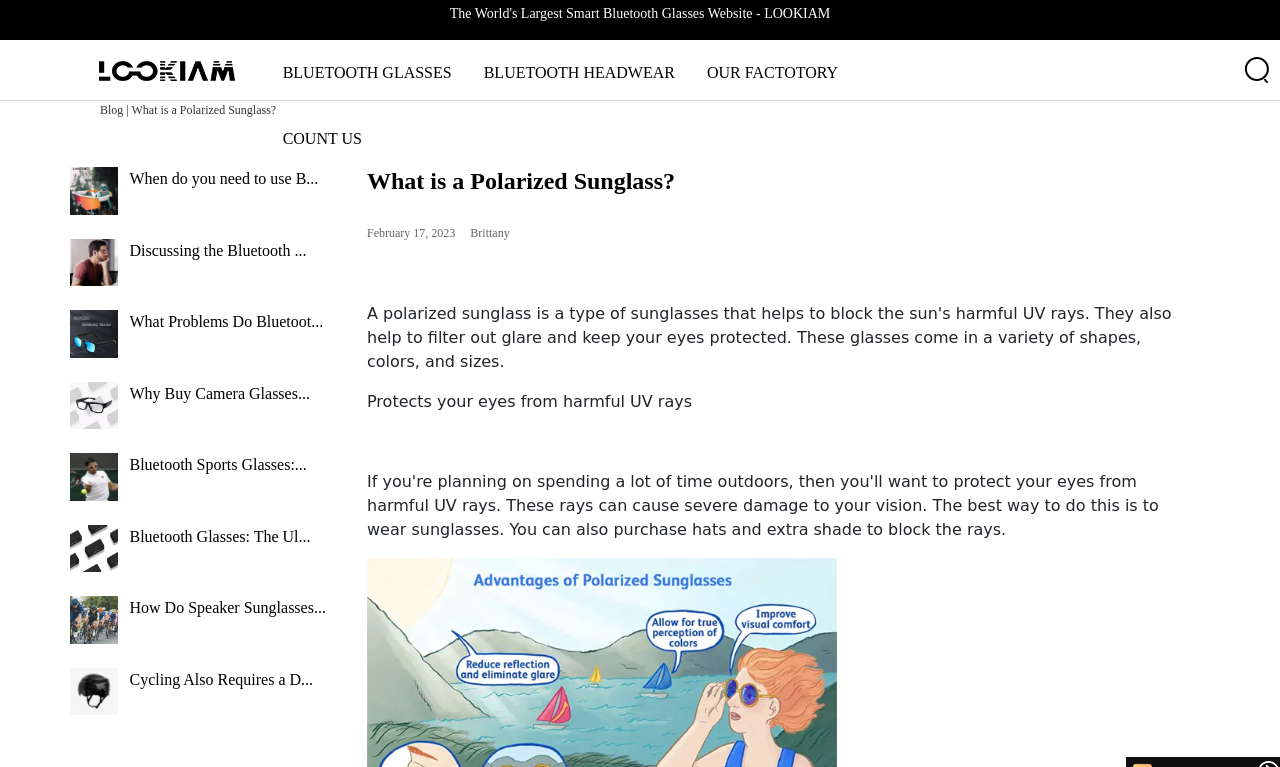Identify the bounding box coordinates of the clickable section necessary to follow the following instruction: "learn about polarized sunglasses". The coordinates should be presented as four float numbers from 0 to 1, i.e., [left, top, right, bottom].

[0.287, 0.218, 0.936, 0.255]